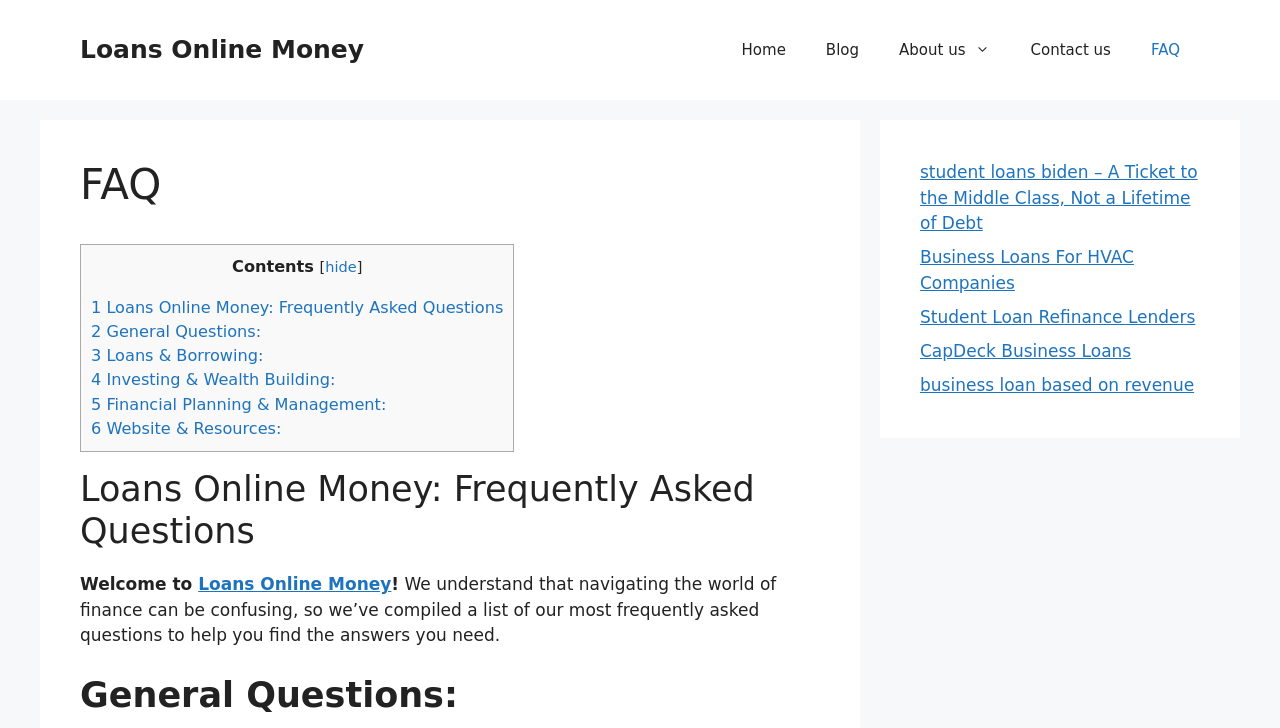What is the title of the first article listed in the complementary section?
Can you provide a detailed and comprehensive answer to the question?

In the complementary section, I found that the first article listed has the title 'student loans biden – A Ticket to the Middle Class, Not a Lifetime of Debt'.